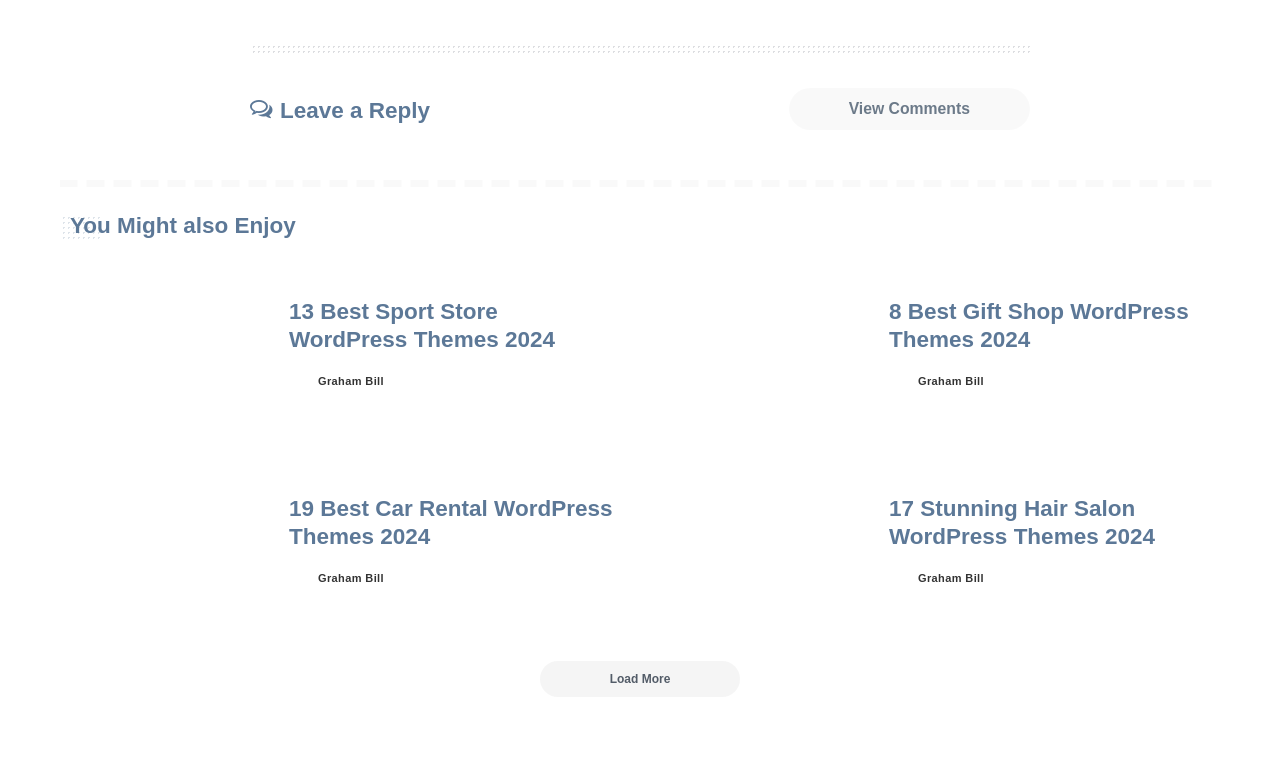Locate the bounding box coordinates of the element that should be clicked to fulfill the instruction: "Read the 13 Best Sport Store WordPress Themes 2024 article".

[0.226, 0.383, 0.434, 0.452]